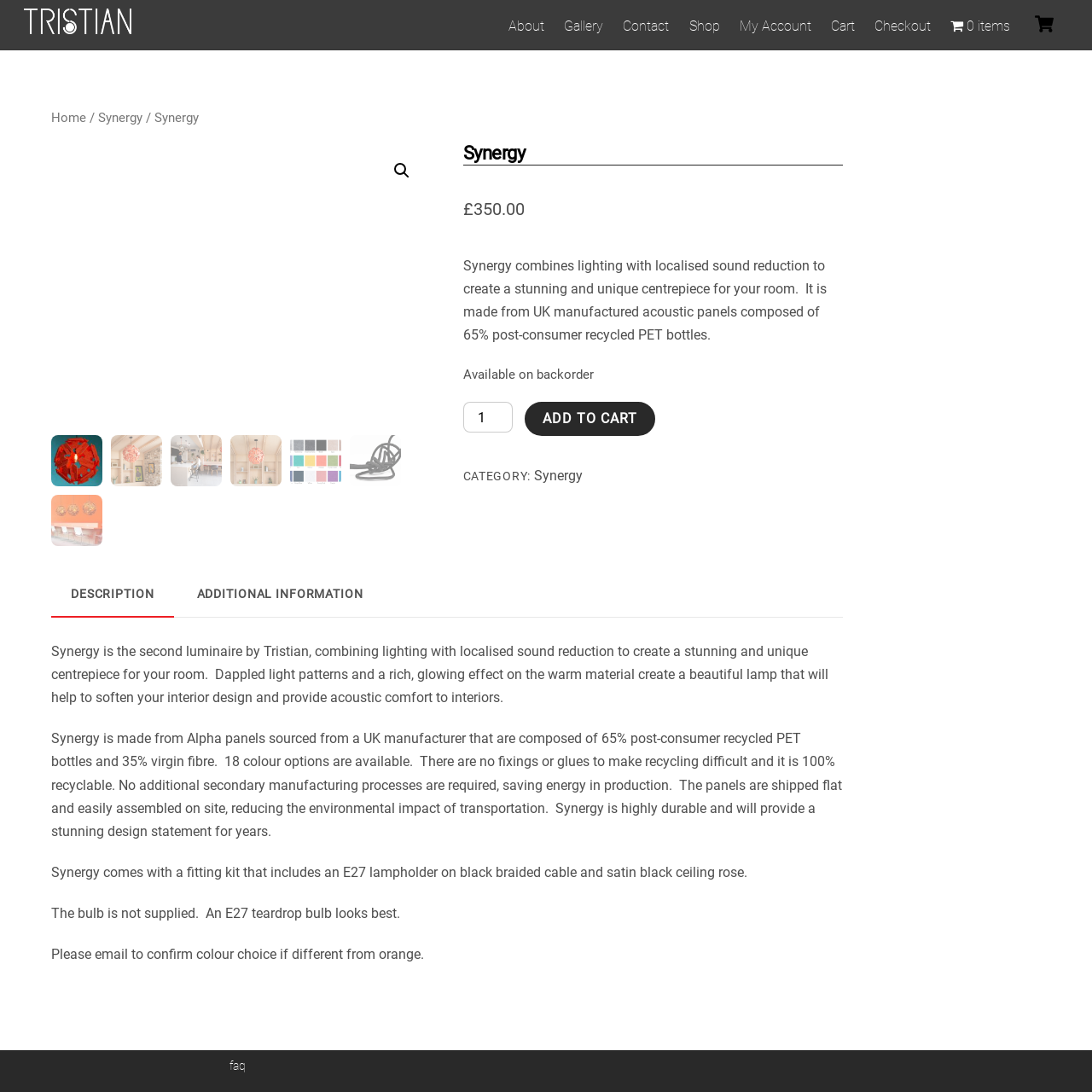Please provide a one-word or phrase response to the following question by examining the image within the red boundary:
What is the name of the product?

Synergy